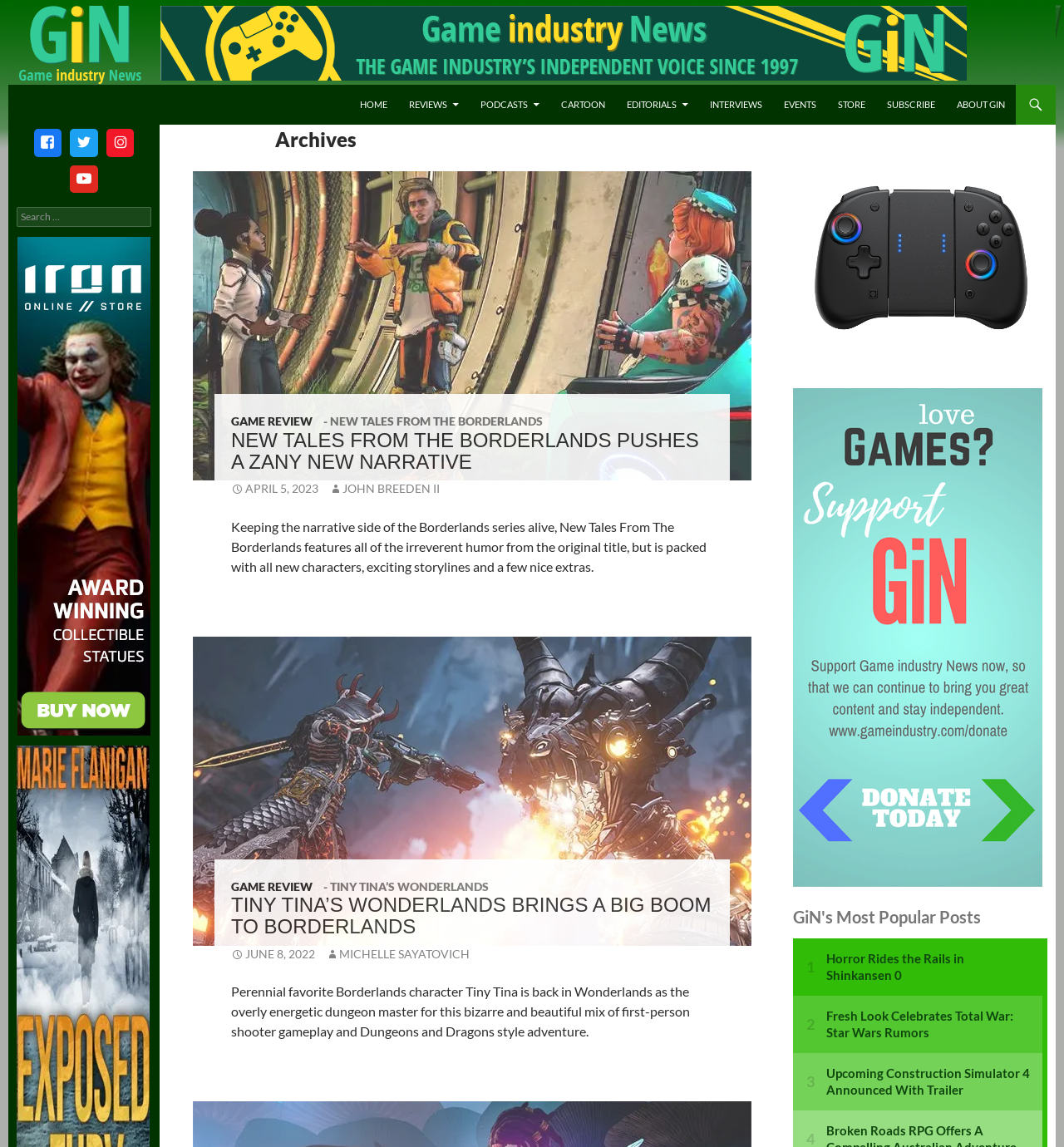Create a detailed summary of the webpage's content and design.

The webpage is an archive of Game Industry News, specifically focused on Gearbox Software. At the top, there is a navigation bar with links to various sections, including "HOME", "REVIEWS", "PODCASTS", "CARTOON", "EDITORIALS", "INTERVIEWS", "EVENTS", "STORE", "SUBSCRIBE", and "ABOUT GIN". Below this, there is a header section with the title "Game Industry News" and a search bar.

The main content of the page is divided into two columns. The left column contains a list of article summaries, each with a heading, a brief description, and a link to the full article. The articles are about various games, including "New Tales From The Borderlands" and "Tiny Tina’s Wonderlands". Each summary also includes the date and author of the article.

The right column contains a section titled "GiN's Most Popular Posts", which lists several popular articles with links to each. Below this, there are two large images, likely advertisements or promotional materials.

At the bottom of the page, there is a footer section with social media links and a copyright notice.